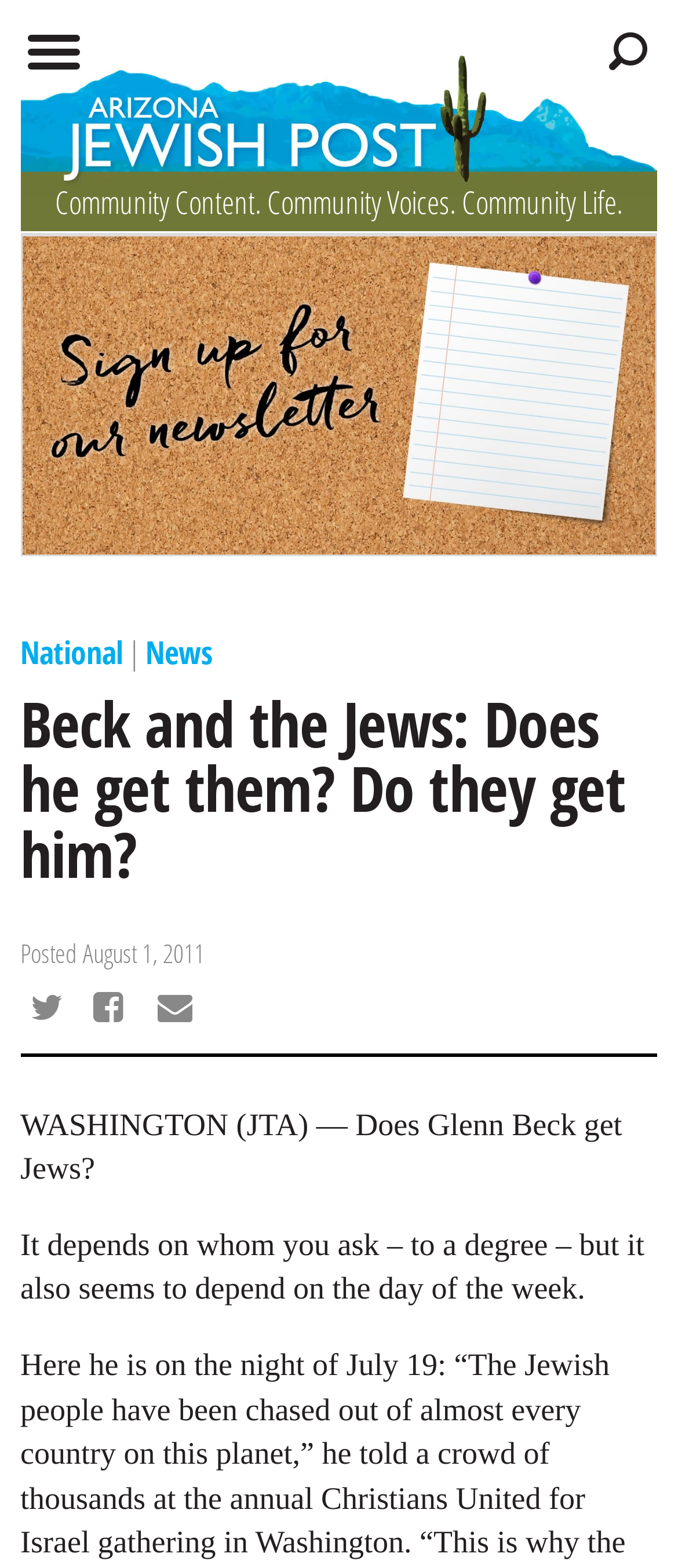What is the category of the article?
Please interpret the details in the image and answer the question thoroughly.

I determined the category of the article by looking at the header section of the webpage, where it says 'National | News'. This indicates that the article belongs to the national news category.